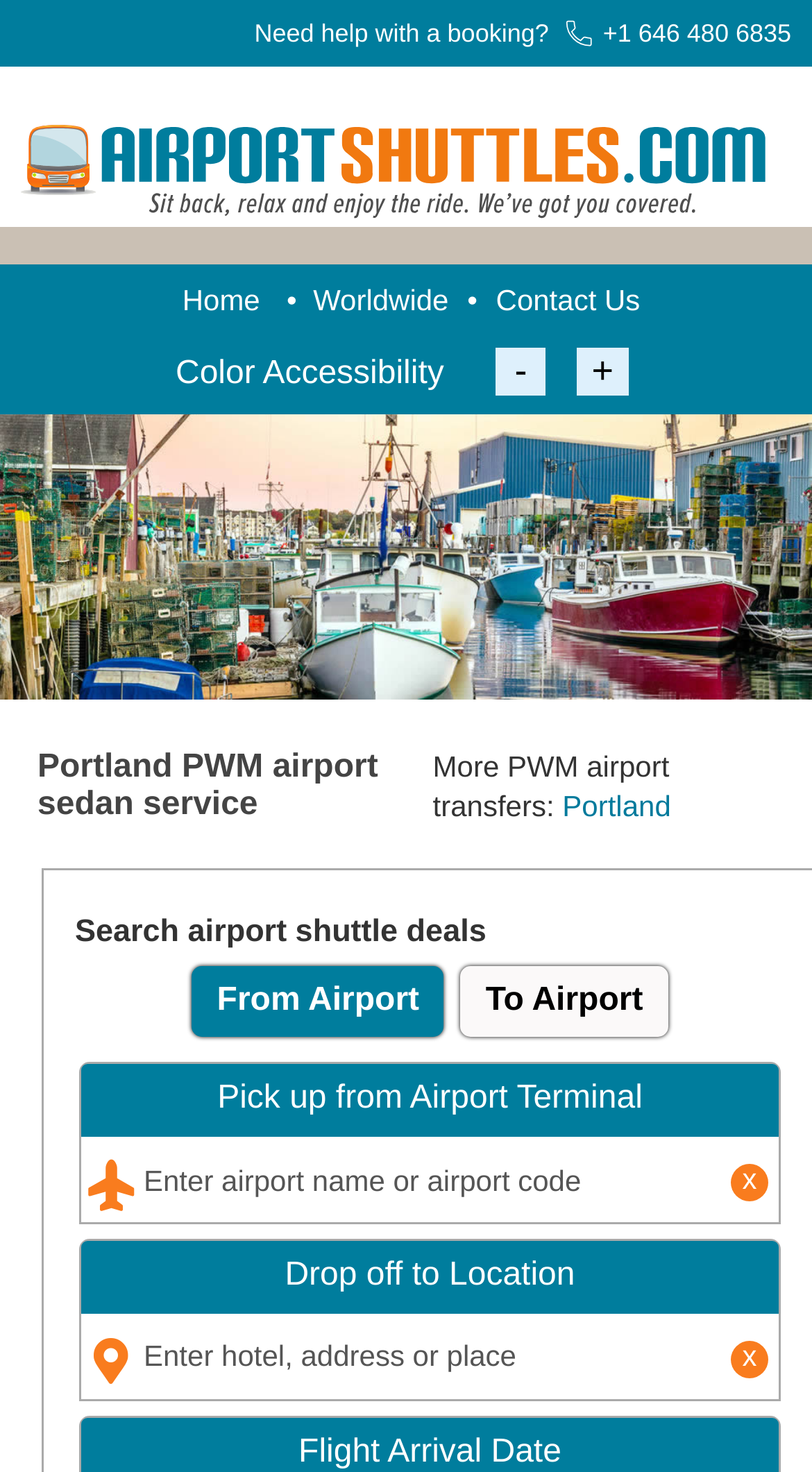Offer a meticulous caption that includes all visible features of the webpage.

The webpage is about PWM airport sedan service, with a prominent image of an airport shuttle service at the top. Below the image, there is a section with a static text "Need help with a booking?" and a phone number "+1 646 480 6835" with a small image next to it. 

On the top navigation bar, there are three links: "Home", "Worldwide", and "Contact Us", separated by small bullet points. 

Below the navigation bar, there are two buttons: "Color Accessibility" and a font size adjustment button with "-" and "+" signs. 

The main content of the webpage is a table with two columns. The left column has a heading "Portland PWM airport sedan service", and the right column has a link "Portland" with the text "More PWM airport transfers: Portland". 

Below the table, there is a section with a search function for airport shuttle deals. This section has two buttons: "From Airport" and "To Airport", and two text boxes to input "Pick up from Airport Terminal" and "Drop off to Location" with required fields. There are also static texts "Drop off to", "Location", "Flight Arrival", and "Date" in this section.